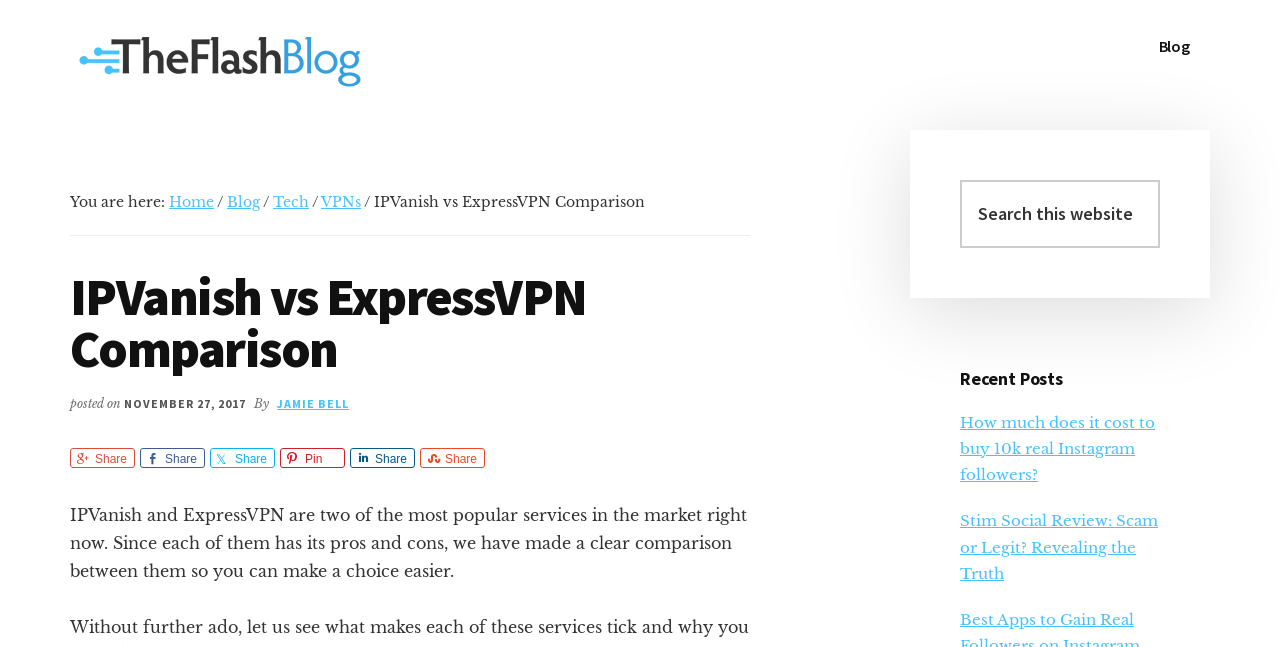Extract the bounding box coordinates for the HTML element that matches this description: "Share". The coordinates should be four float numbers between 0 and 1, i.e., [left, top, right, bottom].

[0.273, 0.692, 0.324, 0.723]